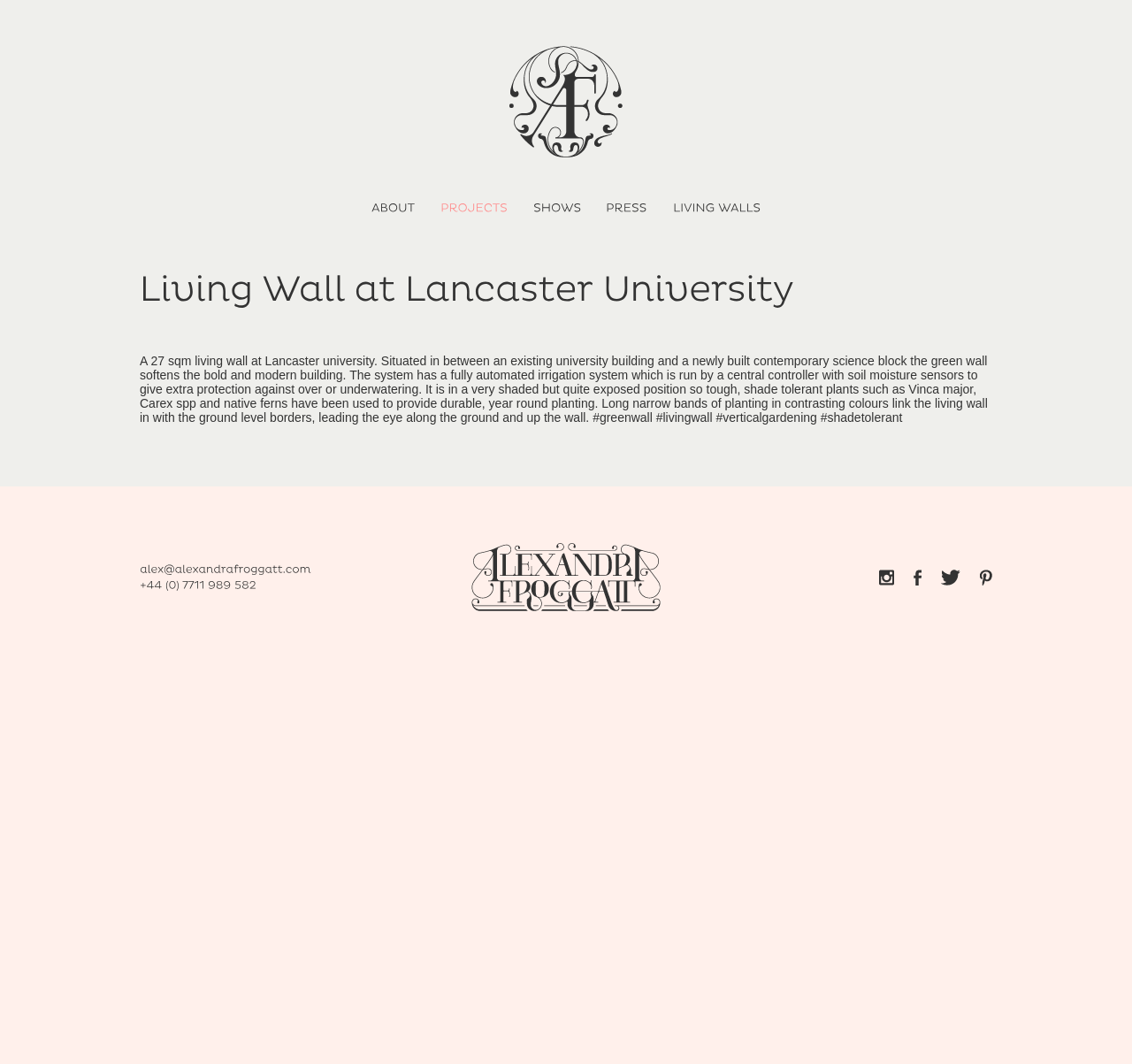Find the bounding box coordinates of the area to click in order to follow the instruction: "Contact via email".

[0.123, 0.529, 0.275, 0.541]